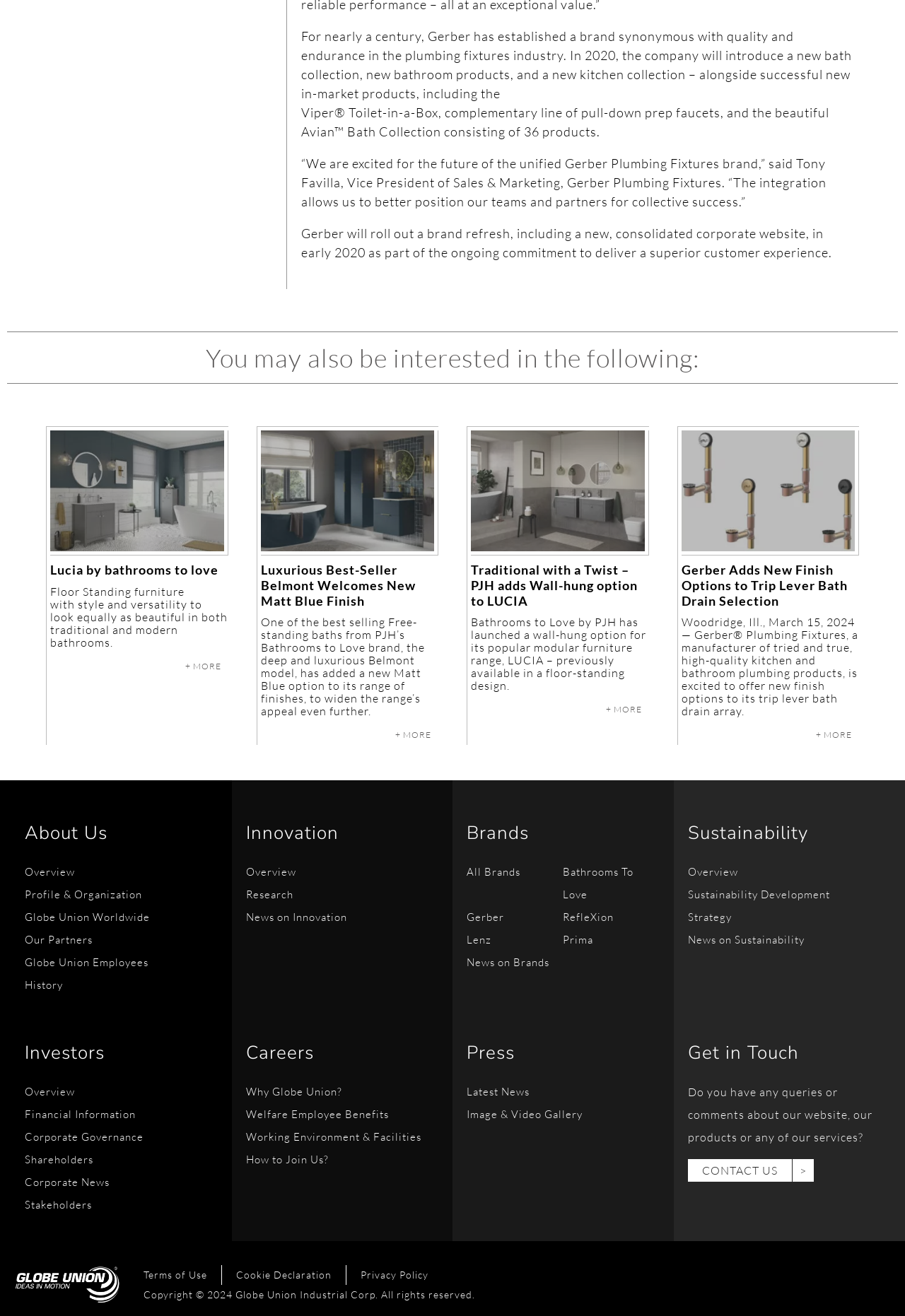Identify the bounding box coordinates of the section to be clicked to complete the task described by the following instruction: "Search for help topics". The coordinates should be four float numbers between 0 and 1, formatted as [left, top, right, bottom].

None